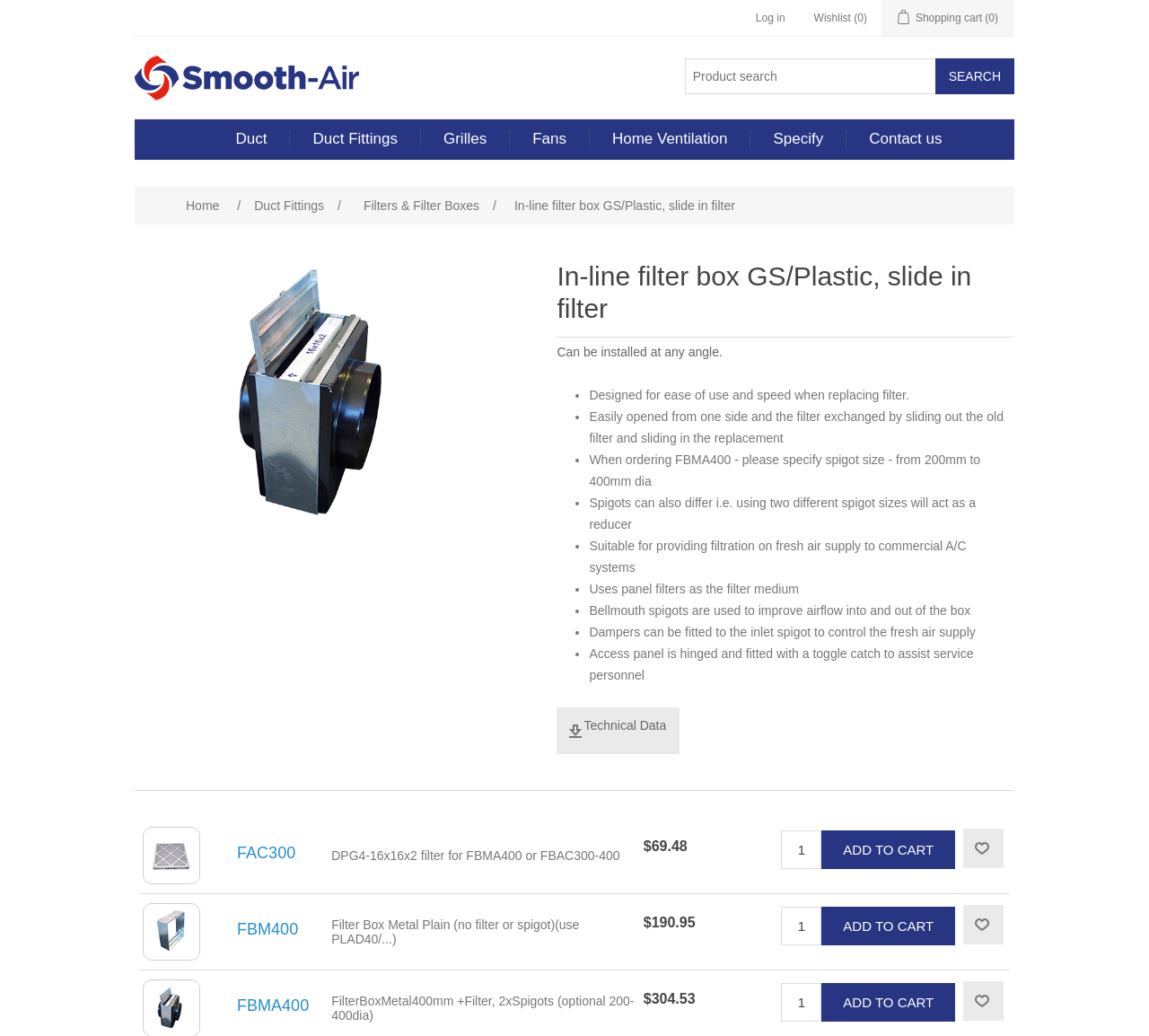Answer briefly with one word or phrase:
What is the brand of the in-line filter box?

Smooth-Air